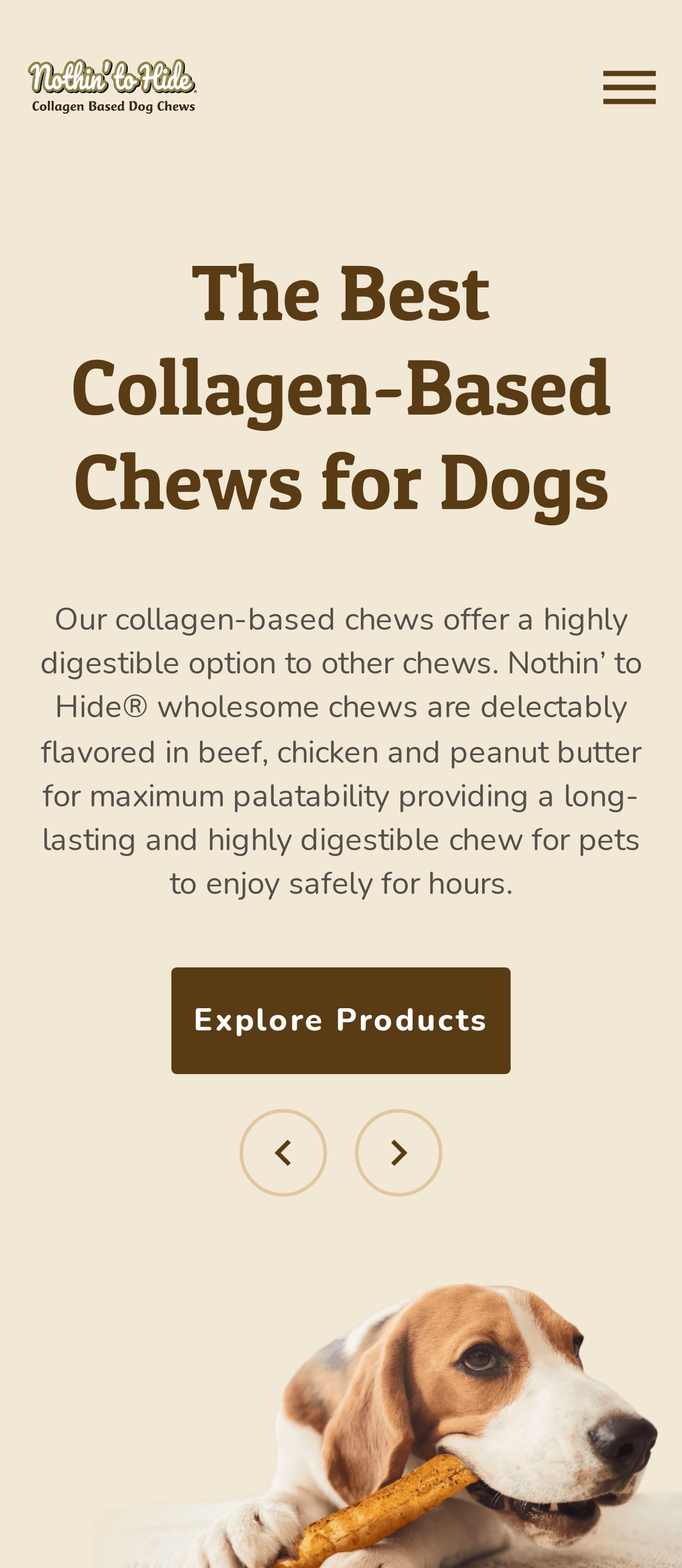Reply to the question with a single word or phrase:
How many images are below the main heading?

Two